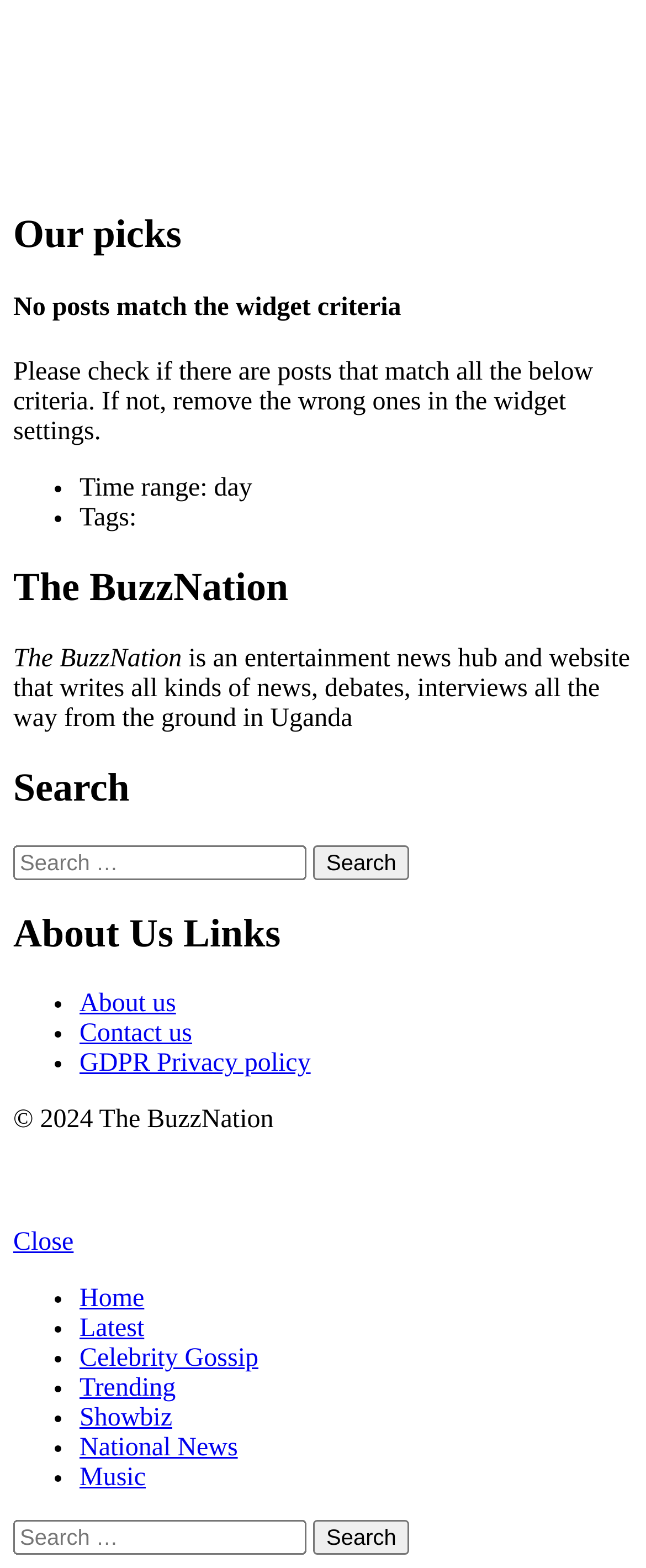Specify the bounding box coordinates of the element's region that should be clicked to achieve the following instruction: "Click on About us". The bounding box coordinates consist of four float numbers between 0 and 1, in the format [left, top, right, bottom].

[0.123, 0.632, 0.272, 0.65]